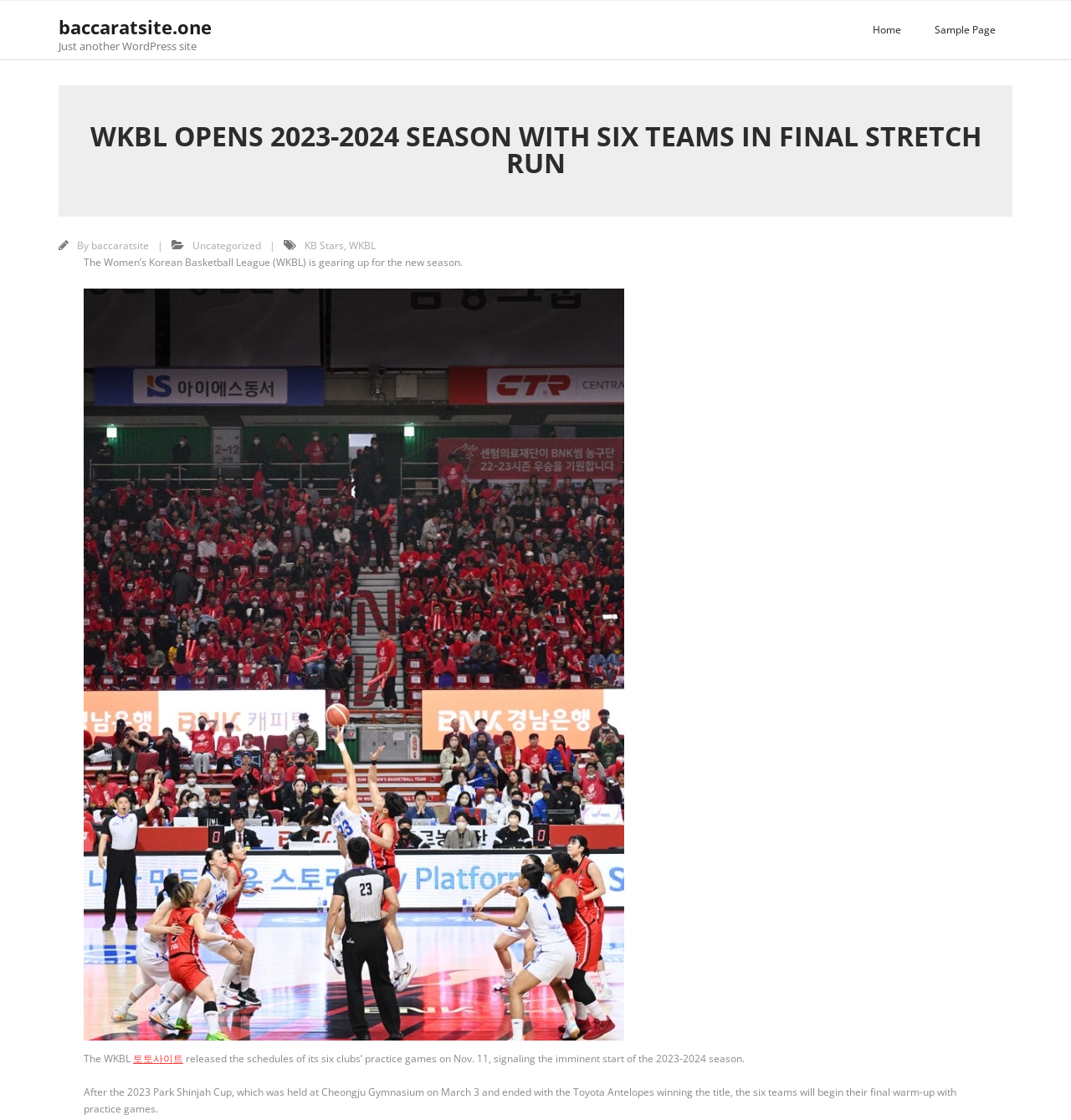Please find the bounding box for the UI component described as follows: "KB Stars".

[0.284, 0.213, 0.321, 0.225]